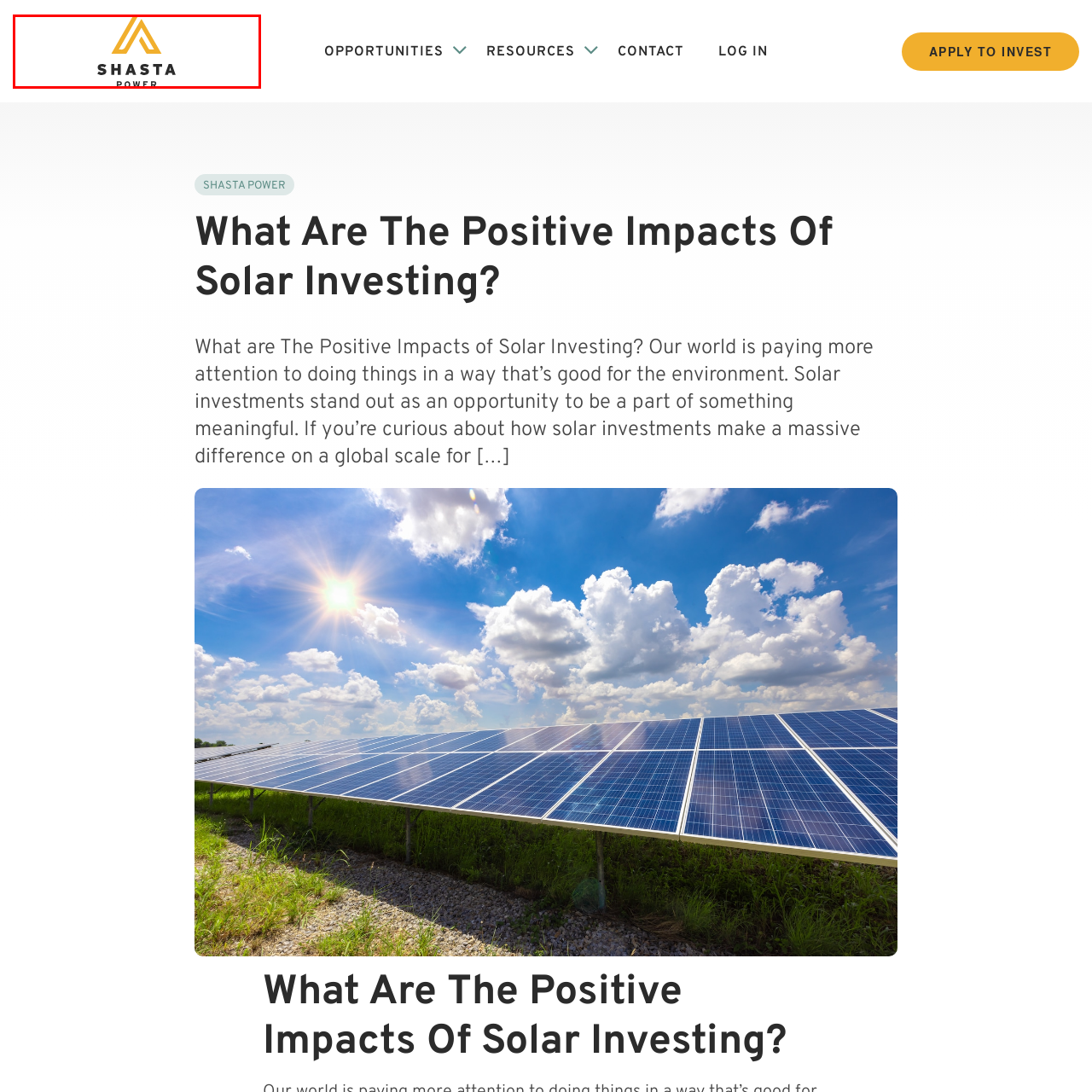Inspect the image bordered in red and answer the following question in detail, drawing on the visual content observed in the image:
What is the text above which the triangular design is positioned?

The caption states that the stylized triangular design is positioned above the text 'SHASTA POWER' in bold black letters, which is part of the logo of Shasta Power.